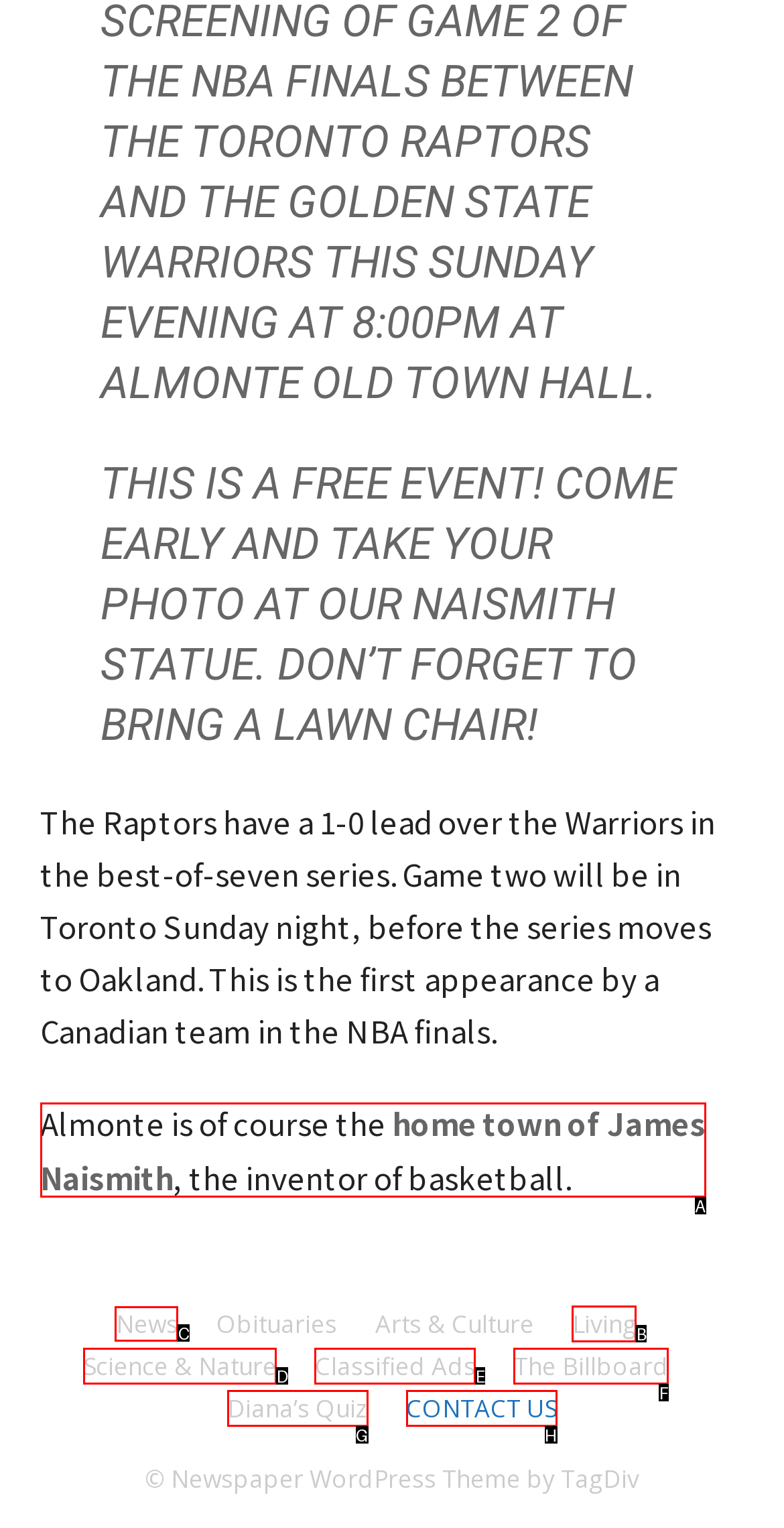Which UI element should you click on to achieve the following task: Click on News? Provide the letter of the correct option.

C